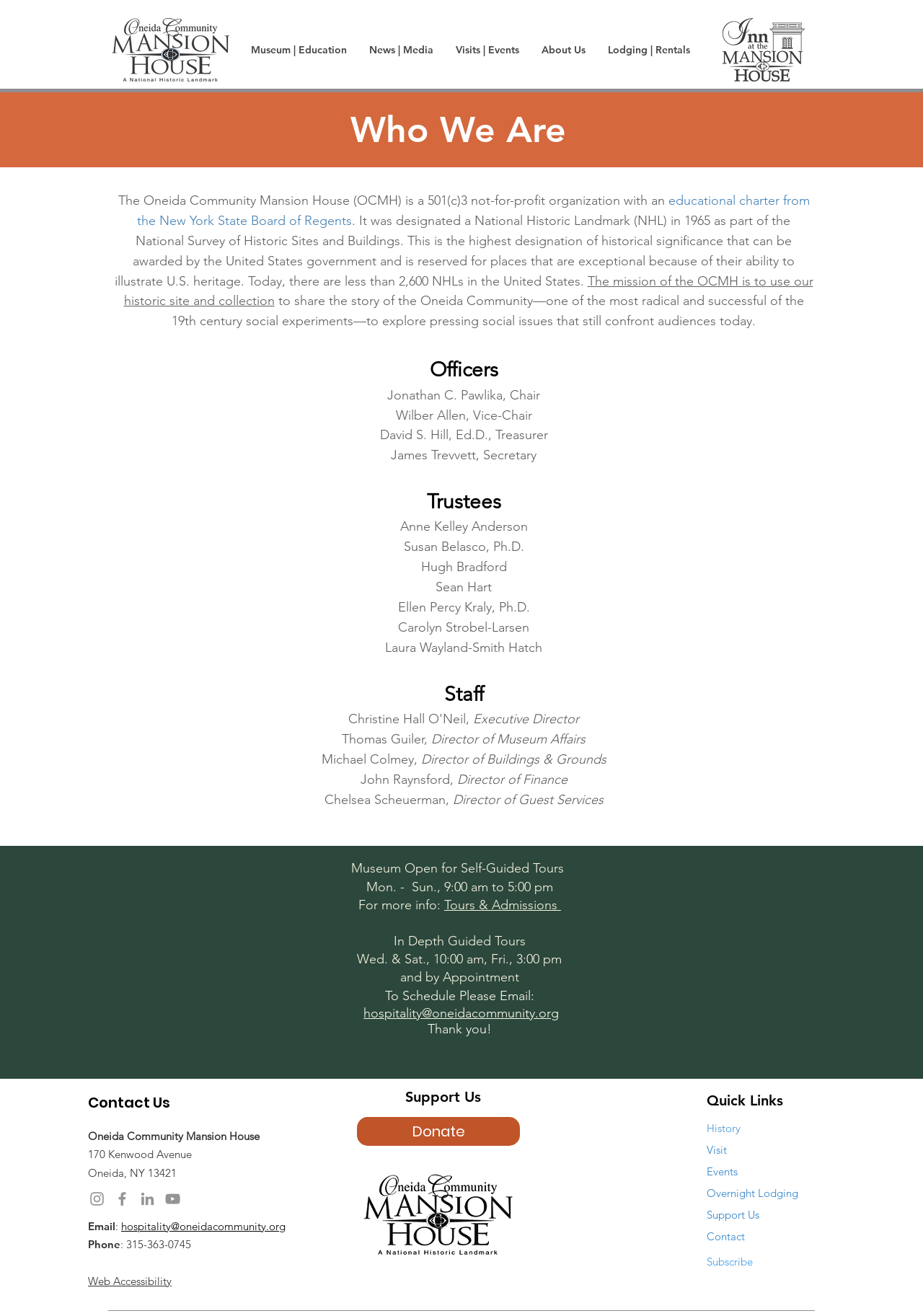Explain in detail what is displayed on the webpage.

The webpage is about the Oneida Community Mansion House, a 501(c)3 not-for-profit organization with an educational charter from the New York State Board of Regents. The page is divided into several sections, each with its own heading.

At the top of the page, there are two logos, one on the left and one on the right, with a navigation menu in between. The navigation menu has five links: Museum | Education, News | Media, Visits | Events, About Us, and Lodging | Rentals.

Below the navigation menu, there is a main section that starts with a heading "Who We Are". This section provides information about the Oneida Community Mansion House, including its history, mission, and significance as a National Historic Landmark.

The next section is about the organization's leadership, listing the officers, trustees, and staff members, along with their titles and roles.

Following this, there is a section about visiting the mansion house, including the museum's open hours, guided tour schedules, and contact information for scheduling appointments.

The page also has a "Contact Us" section, which provides the organization's address, phone number, and email address. Additionally, there are links to the organization's social media profiles, including Instagram, Facebook, LinkedIn, and YouTube.

At the bottom of the page, there are three more sections: "Support Us", which has a link to donate; "Quick Links", which provides links to the organization's history, visit, and events pages; and a "Web Accessibility" link.

Throughout the page, there are several images, including the organization's logo, social media icons, and a logo of the Oneida House.